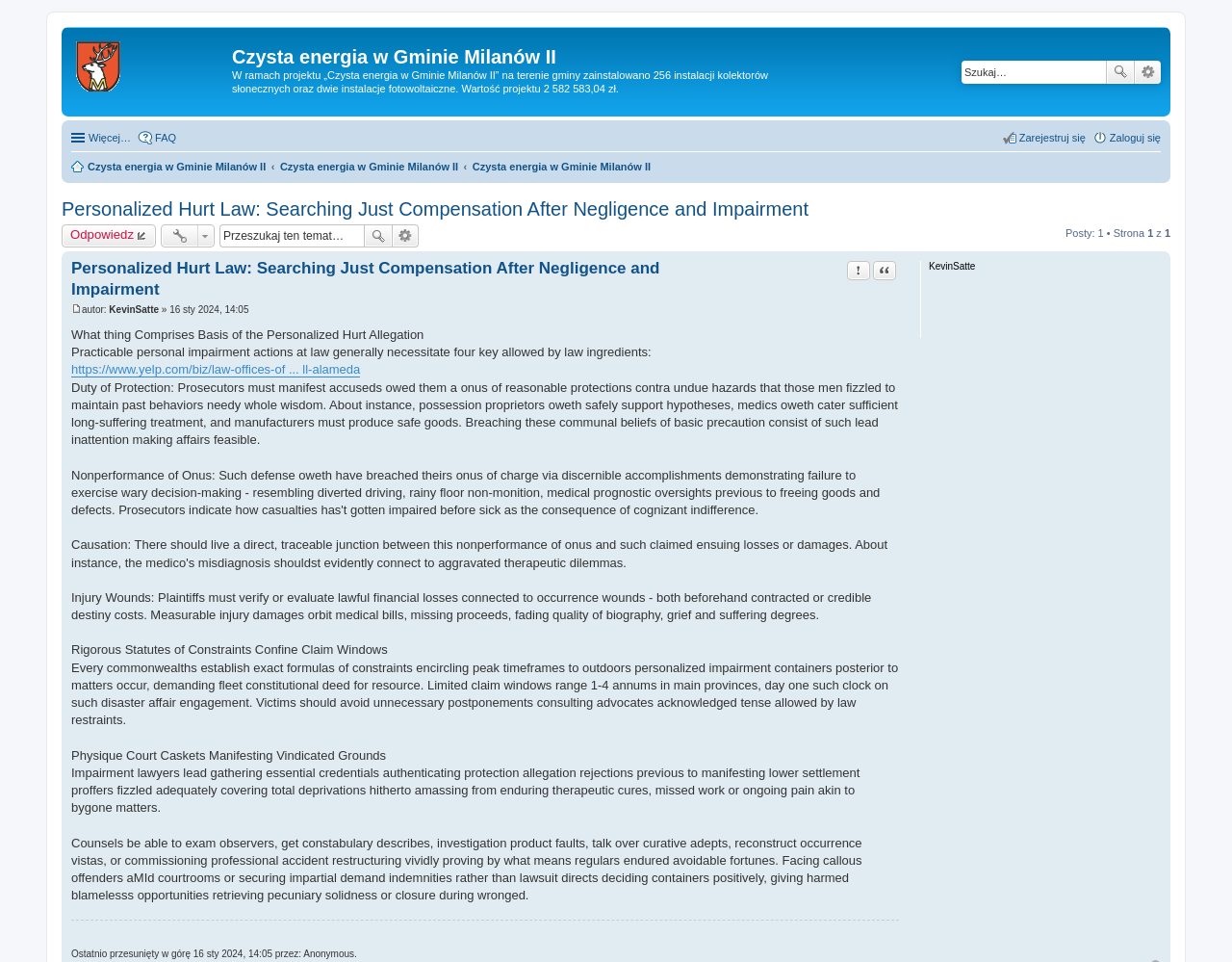Answer the question with a brief word or phrase:
How many links are there in the first menu bar?

4